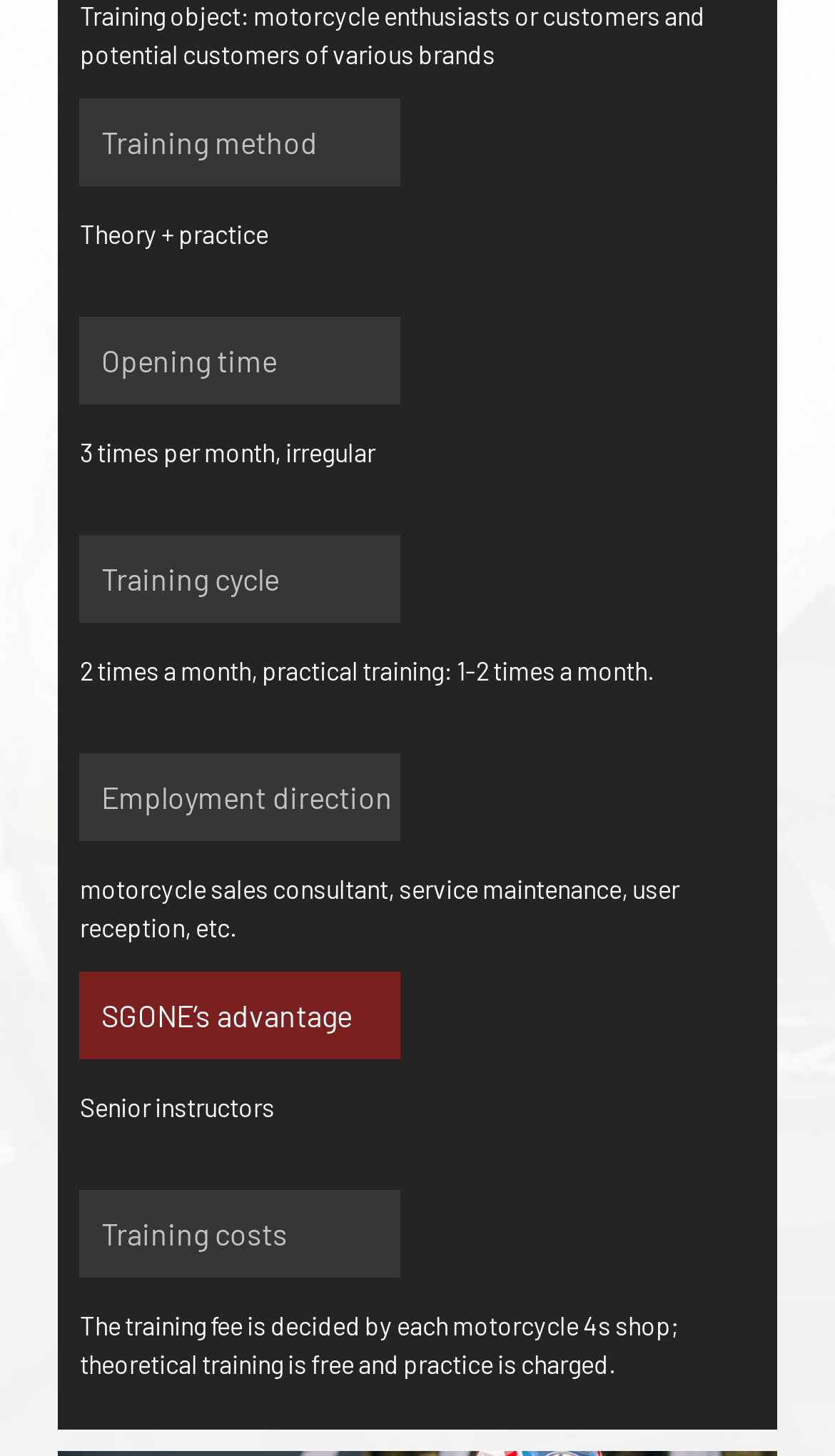Identify the bounding box coordinates for the element you need to click to achieve the following task: "Click the 'Events/Activities' link". Provide the bounding box coordinates as four float numbers between 0 and 1, in the form [left, top, right, bottom].

[0.5, 0.562, 0.782, 0.585]